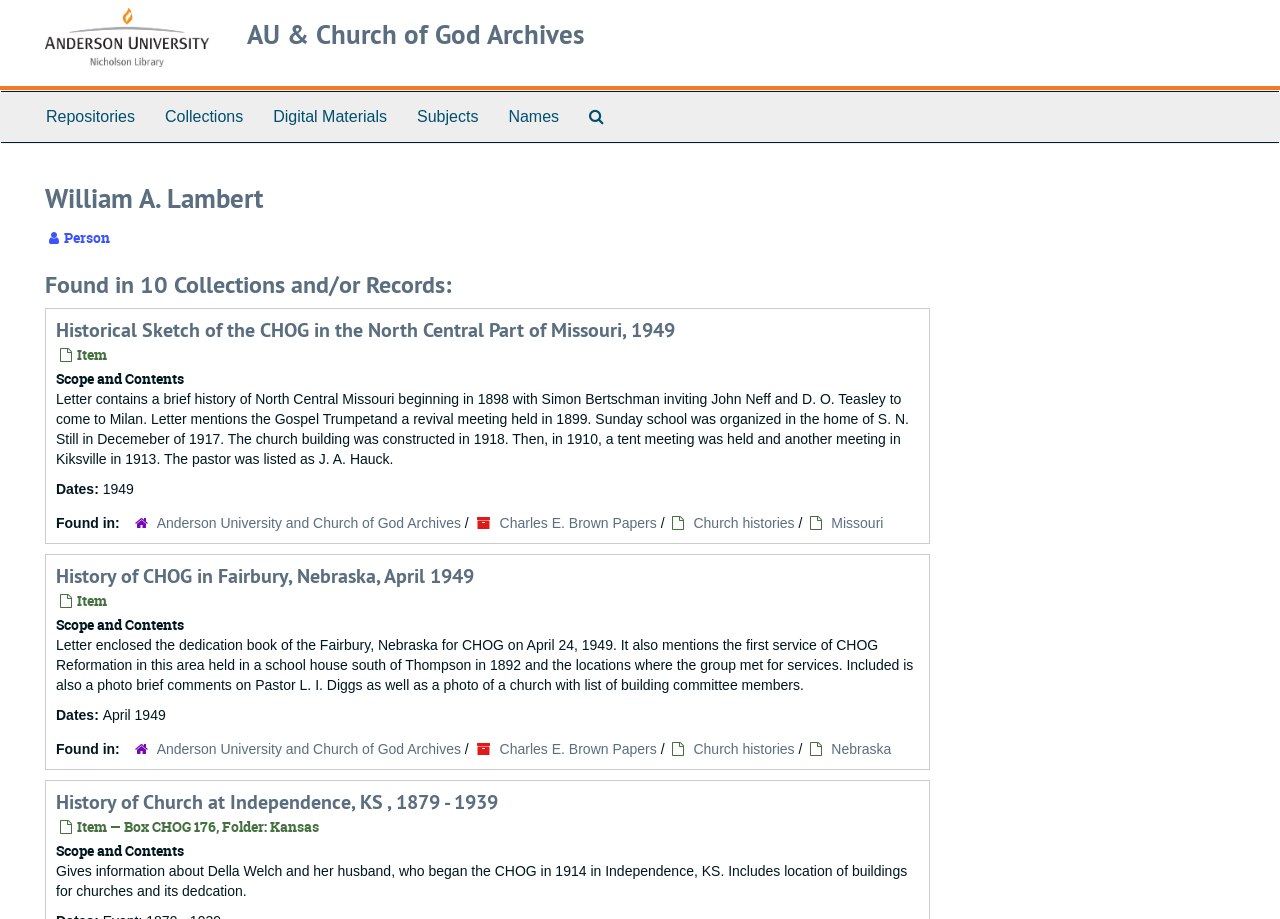How many collections and/or records is William A. Lambert found in?
Could you answer the question in a detailed manner, providing as much information as possible?

The webpage has a heading 'Found in 10 Collections and/or Records:' which indicates that William A. Lambert is found in 10 collections and/or records.